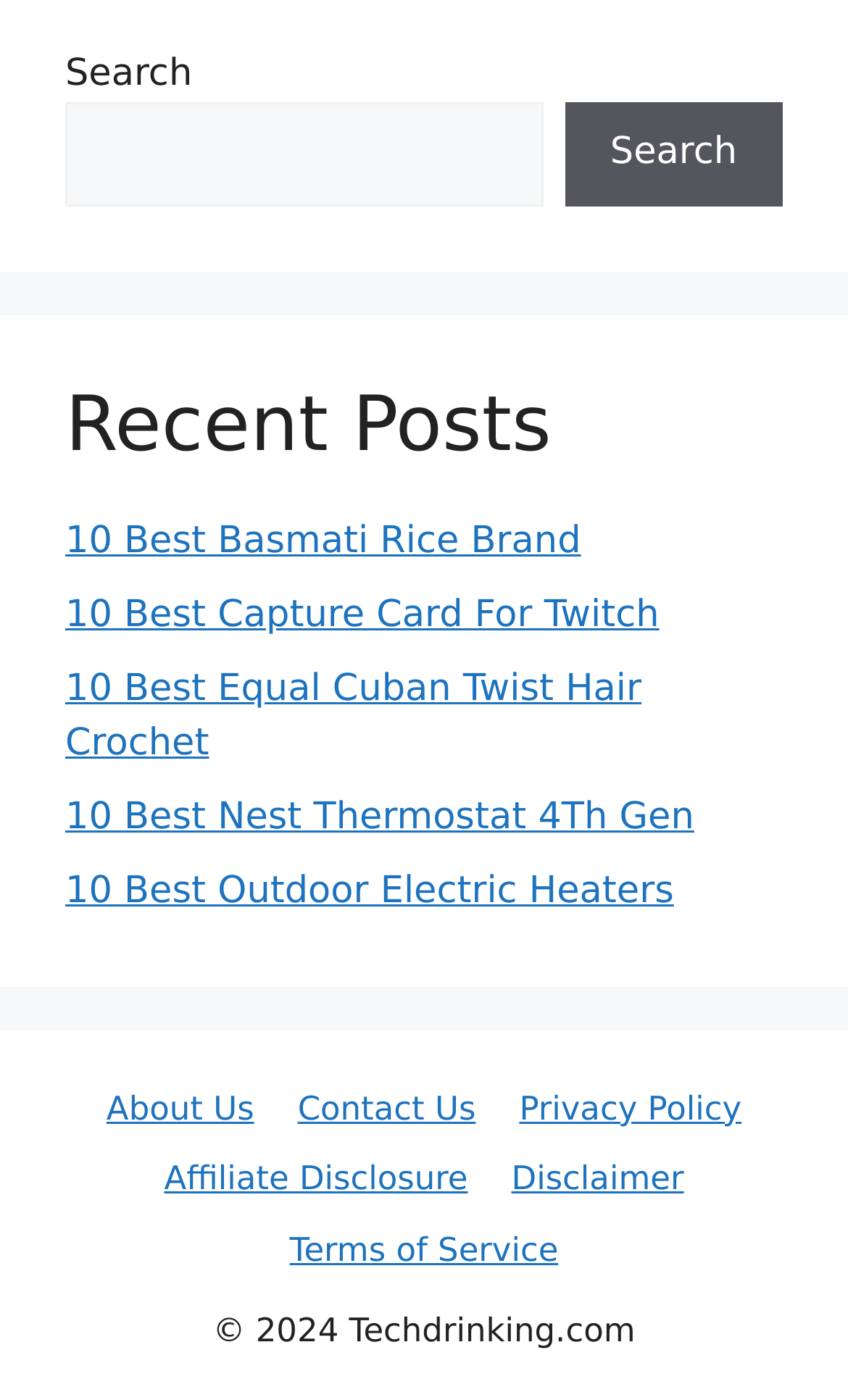Determine the bounding box coordinates of the clickable region to execute the instruction: "Read the recent post about Basmati Rice". The coordinates should be four float numbers between 0 and 1, denoted as [left, top, right, bottom].

[0.077, 0.371, 0.685, 0.402]